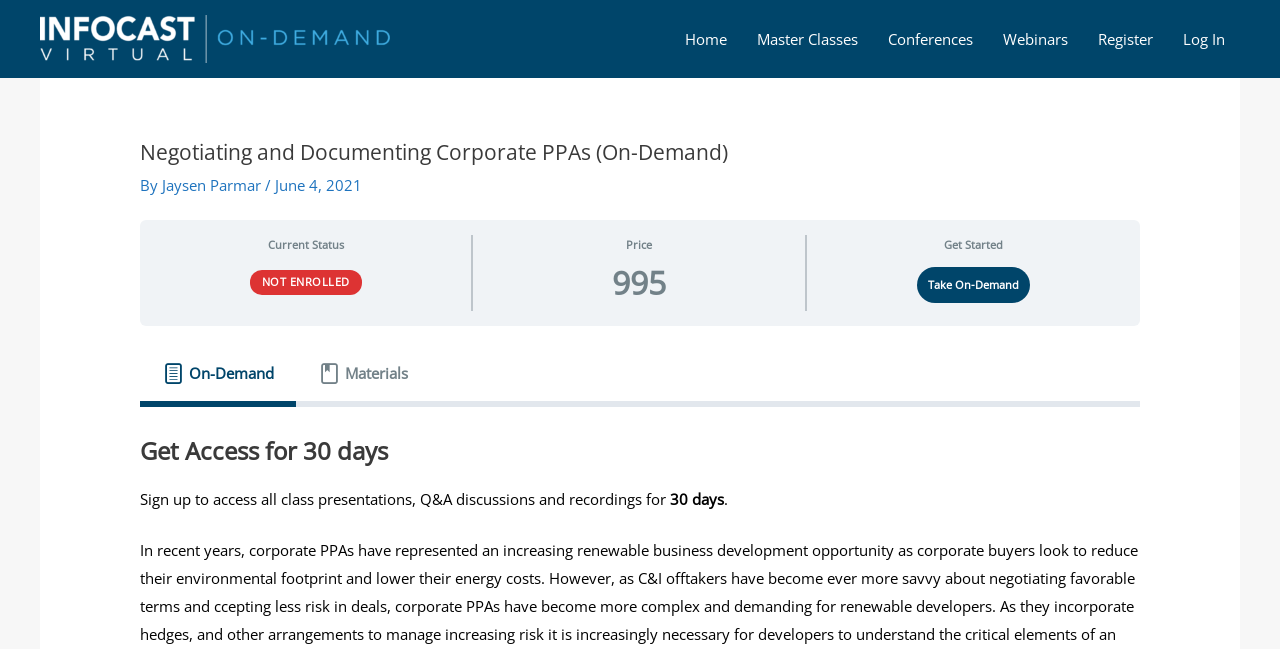Find the bounding box coordinates of the element to click in order to complete this instruction: "Click on Home link". The bounding box coordinates must be four float numbers between 0 and 1, denoted as [left, top, right, bottom].

[0.523, 0.0, 0.58, 0.12]